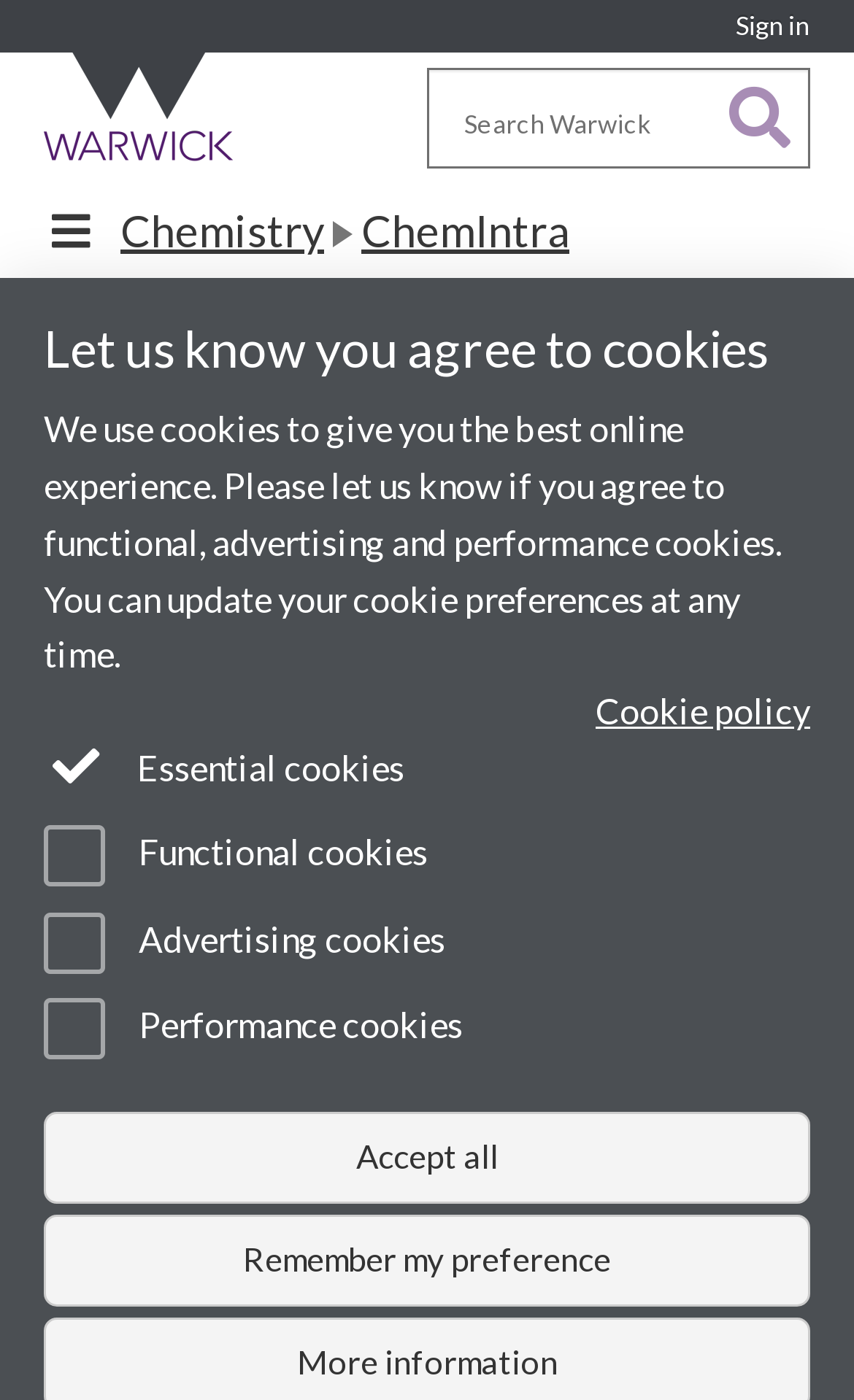Write a detailed summary of the webpage, including text, images, and layout.

The webpage is titled "MSc Project Proposals" and appears to be a university webpage, specifically from the University of Warwick. At the top, there is a utility bar with a "Sign in" link on the right side. Below the utility bar, there is a university logo and a link to the university's homepage.

In the middle of the page, there is a search bar with a combobox and a search button. On the left side, there is a navigation menu with links to "Quick links", "Chemistry", and "ChemIntra". Below the navigation menu, there is a secondary navigation menu with links to "Postgraduate Study", "Chemistry Masters Study", "Handbook", and "Polymer Modules", all of which have restricted permissions.

The main content of the page is divided into sections. The first section has a heading "MSc Project Proposals" and a paragraph of text explaining that the university is inviting project proposals for Analytical and Polymer MSc projects. The text also provides details about the project timeline, including the call closing date and the project duration.

Below the project proposal section, there is a section with a heading "Project timeline:" and three static text elements listing specific dates. Following the project timeline section, there is a section with a heading "Let us know you agree to cookies" and a paragraph of text explaining the university's cookie policy. This section also includes a link to the cookie policy and a group of checkboxes for selecting cookie preferences. Finally, there are two buttons at the bottom of the page: "Accept all functional, advertising and performance cookies" and "Remember my preference".